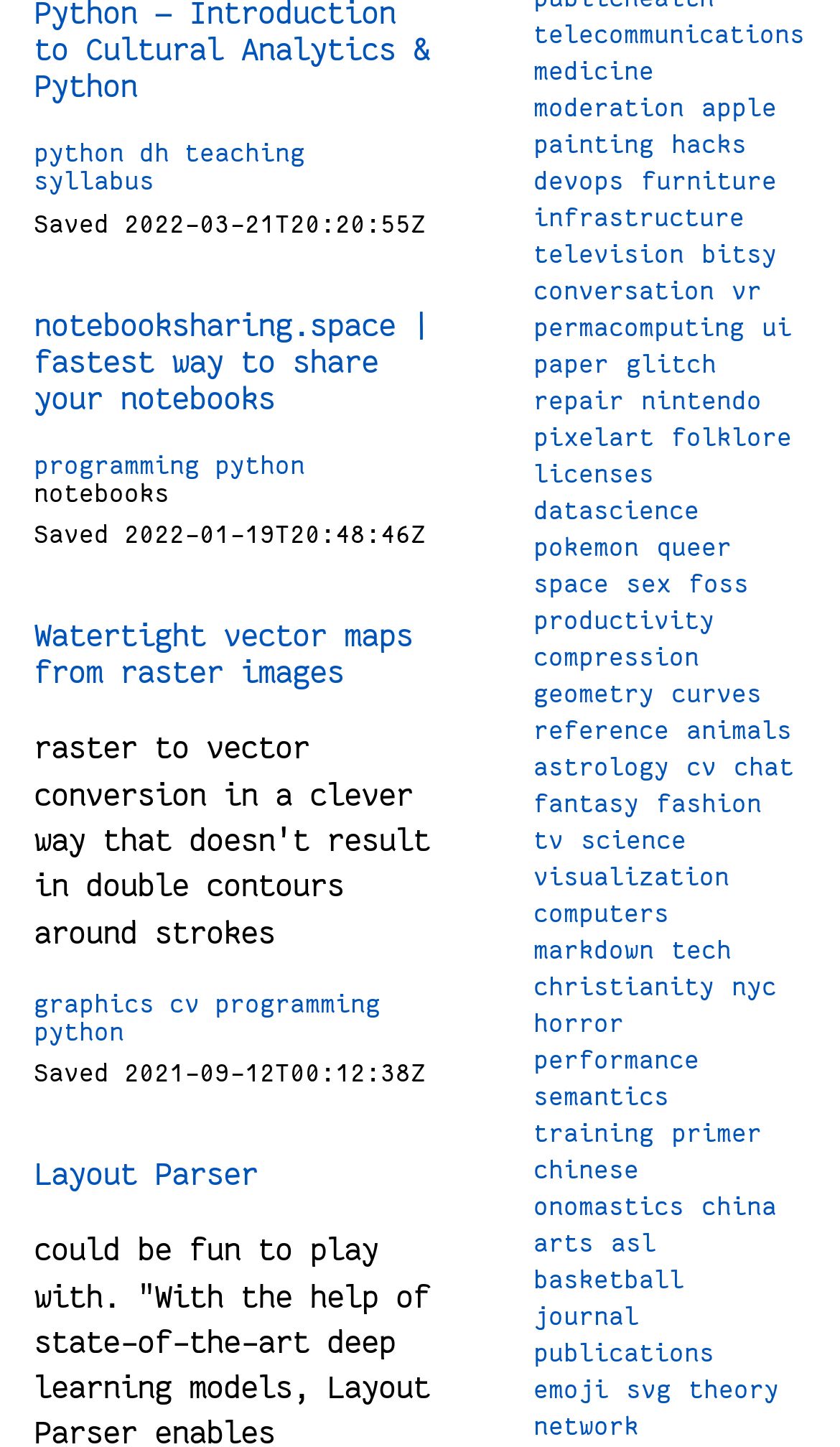Use a single word or phrase to answer the following:
How many links are there in the webpage?

34